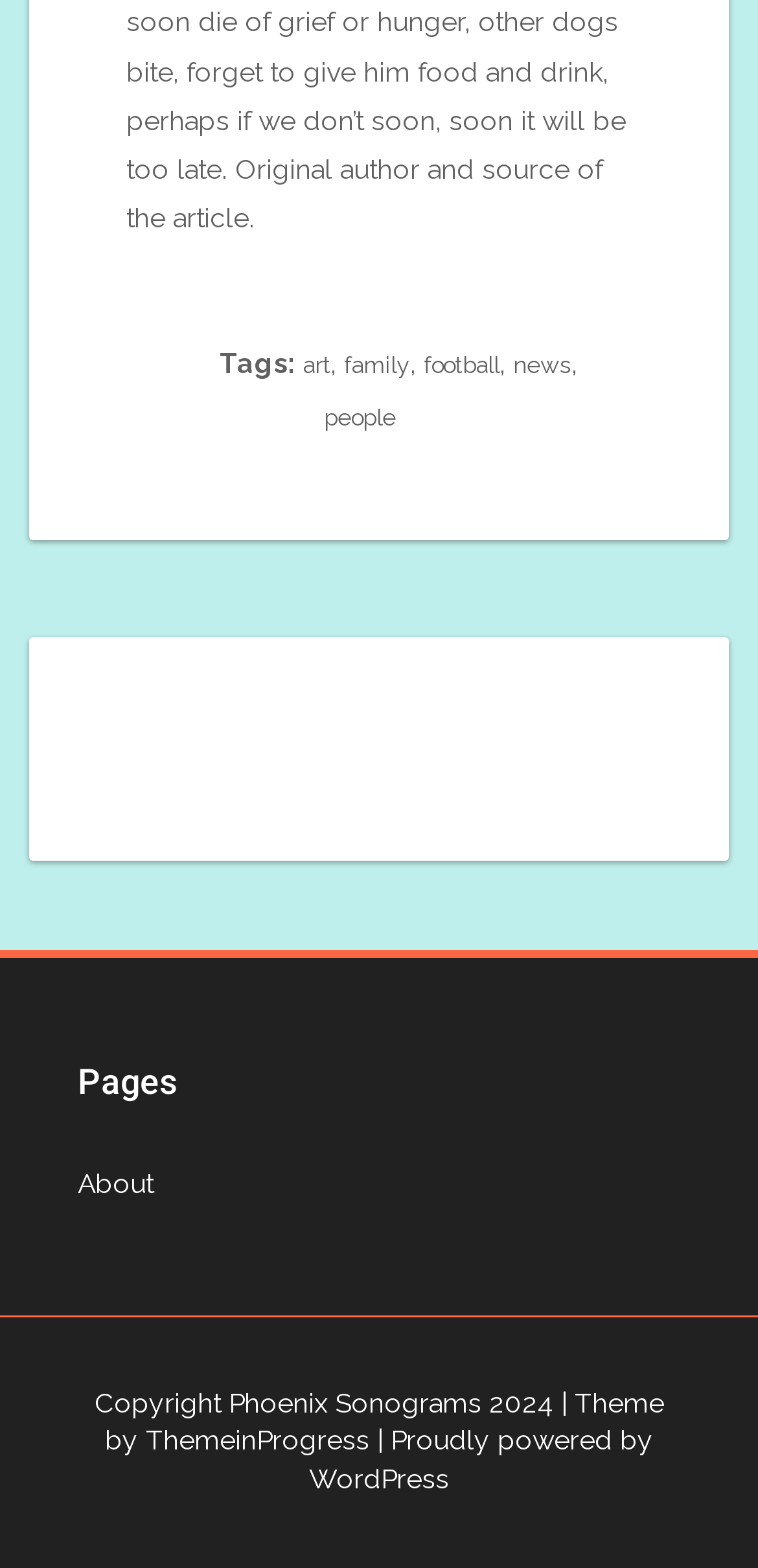Please analyze the image and provide a thorough answer to the question:
How many sections are there in the webpage?

I analyzed the webpage structure and found two main sections: the top section with tags and the bottom section with pages and copyright information.